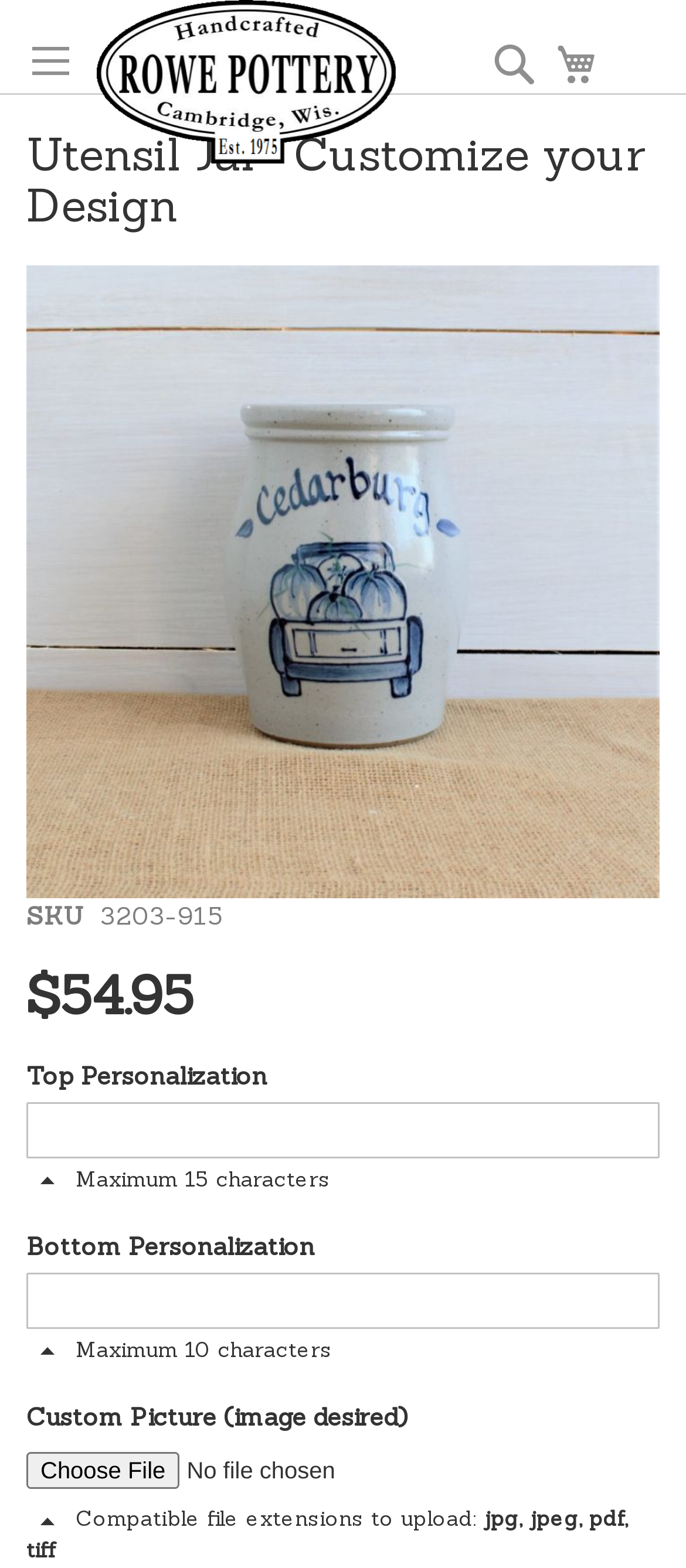Present a detailed account of what is displayed on the webpage.

The webpage is about a personalized utensil jar, which is a handcrafted gift. At the top left, there is an image of "Rowe Pottery Works". On the top right, there is a link to "My Cart" and a search bar with the text "Search". 

Below the search bar, there is a heading that reads "Utensil Jar- Customize your Design". Underneath the heading, there are several elements. On the left, there is a label "SKU" with the value "3203-915" next to it, and a price of "$54.95". 

To the right of the price, there are two text boxes for "Top Personalization" and "Bottom Personalization", where users can input their desired text. Below the text boxes, there is a button to upload a custom picture, with an option to choose a file from the user's device. The compatible file extensions for upload are listed as "jpg, jpeg, pdf, tiff". 

Further down, there is a link to skip to the end of the images gallery, and an image of the utensil jar with the same title as the heading, "Utensil Jar- Customize your Design". At the bottom, there is another link to skip to the beginning of the images gallery.